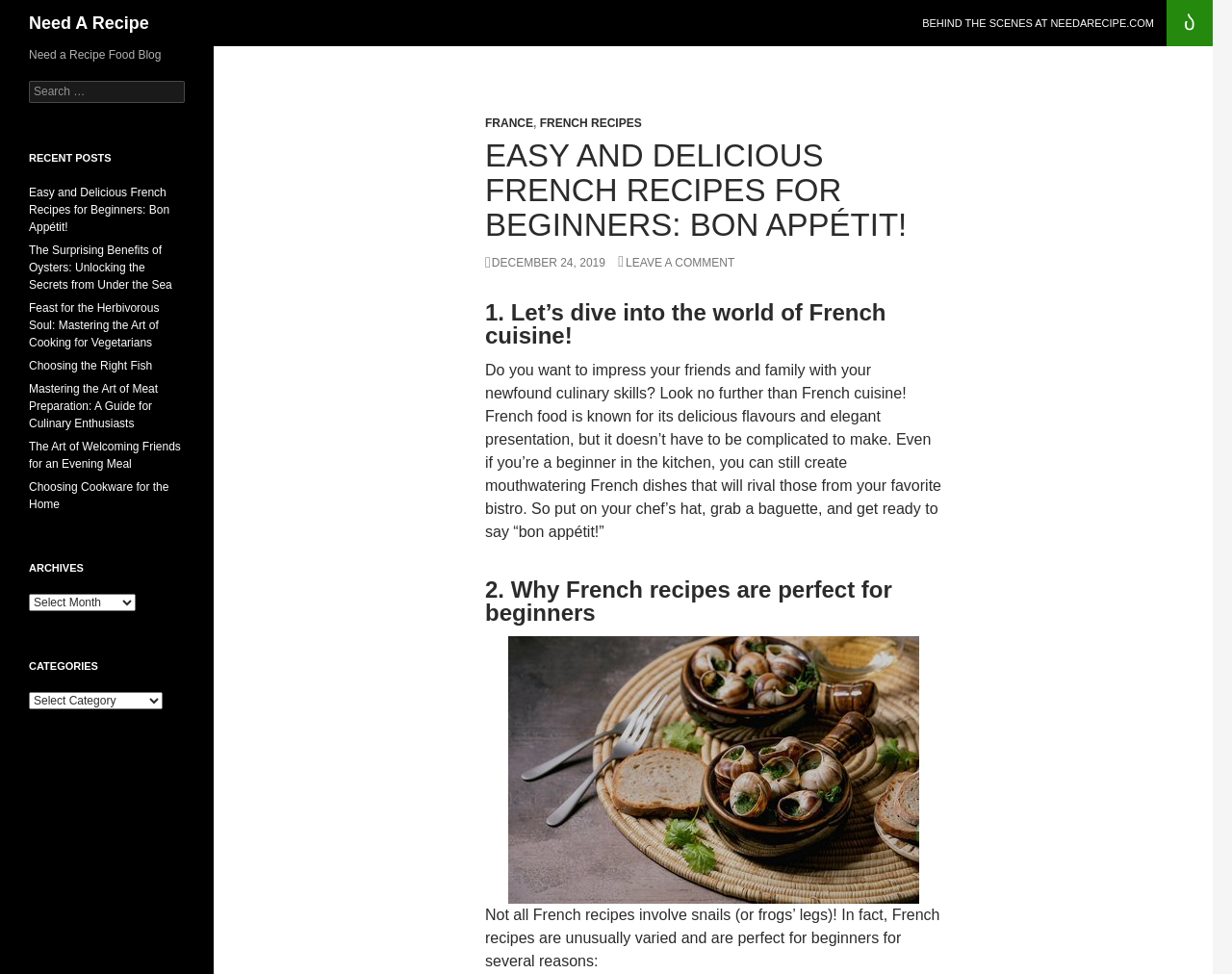What is the category of the blog post?
Provide a detailed answer to the question using information from the image.

Based on the webpage, I can see that the category of the blog post is French recipes. The link 'FRENCH RECIPES' is listed under the heading 'BEHIND THE SCENES AT NEEDARECIPE.COM', which suggests that the blog post is categorized under French recipes.